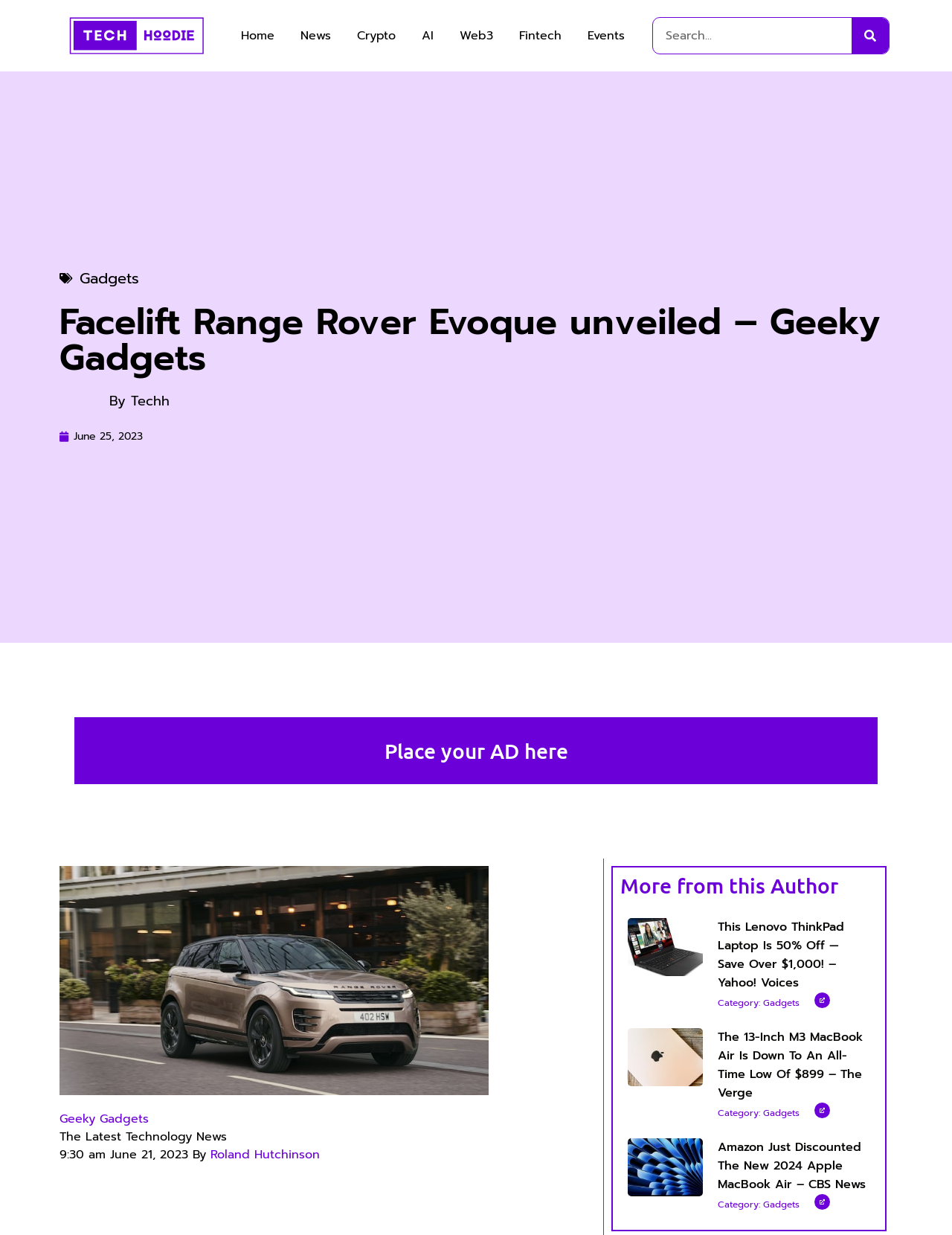Please provide a comprehensive response to the question below by analyzing the image: 
What is the time of the article 'Facelift Range Rover Evoque unveiled – Geeky Gadgets'?

I found the article 'Facelift Range Rover Evoque unveiled – Geeky Gadgets' on the webpage, and below it, there is a time label showing '9:30 am', so the time of this article is 9:30 am.